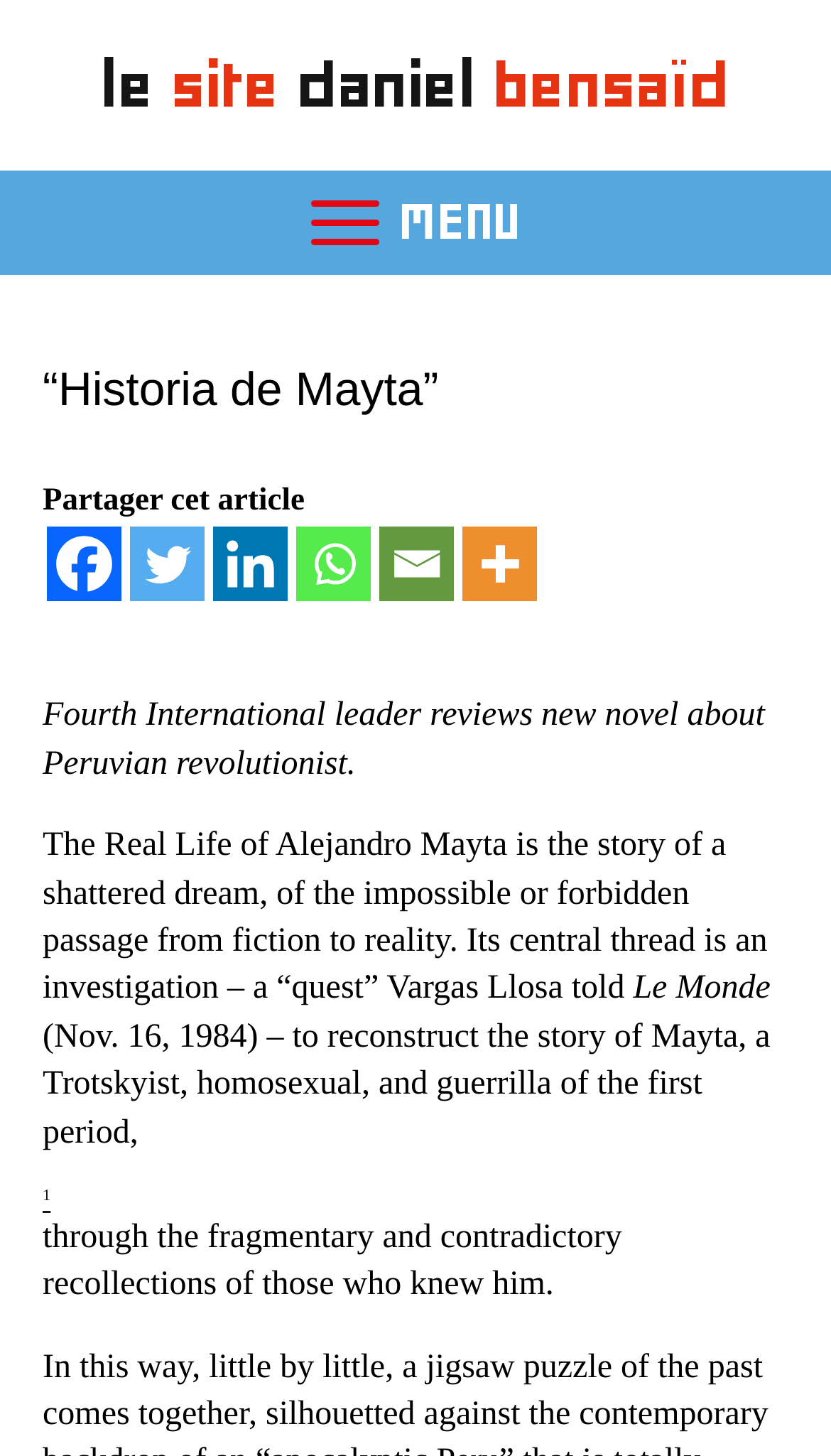Who is the subject of the novel 'The Real Life of Alejandro Mayta'?
Using the screenshot, give a one-word or short phrase answer.

Alejandro Mayta